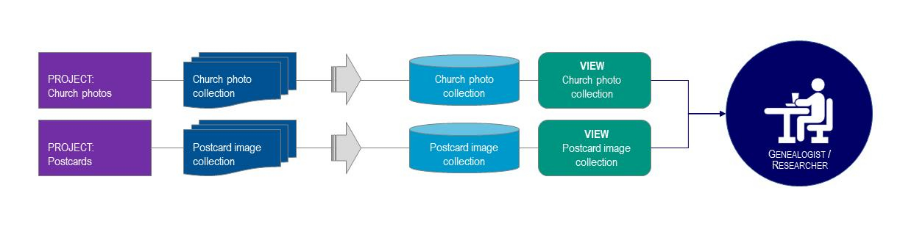Thoroughly describe everything you see in the image.

The image titled "Project diagrams focus 4" visually represents the interconnected projects related to genealogy, specifically highlighting the "Church photos" and "Postcards" initiatives. It features a flowchart design that outlines how these projects funnel into their respective image collections. On the left, the "PROJECT: Church photos" and "PROJECT: Postcards" are indicated in bold, purple boxes, suggesting distinct areas of focus within the genealogical research. 

The diagram illustrates that each project produces its own collection of images— "Church photo collection" and "Postcard image collection," depicted in blue, circular containers. Arrows connect these collections to viewing options, indicating accessibility for genealogists and researchers. The image culminates with an icon of a seated individual, labeled as "GENEALOGIST / RESEARCHER," emphasizing the role of these resources in supporting genealogical inquiries and research activities. This visual aids in understanding the structure and accessibility of genealogical resources available through these projects.